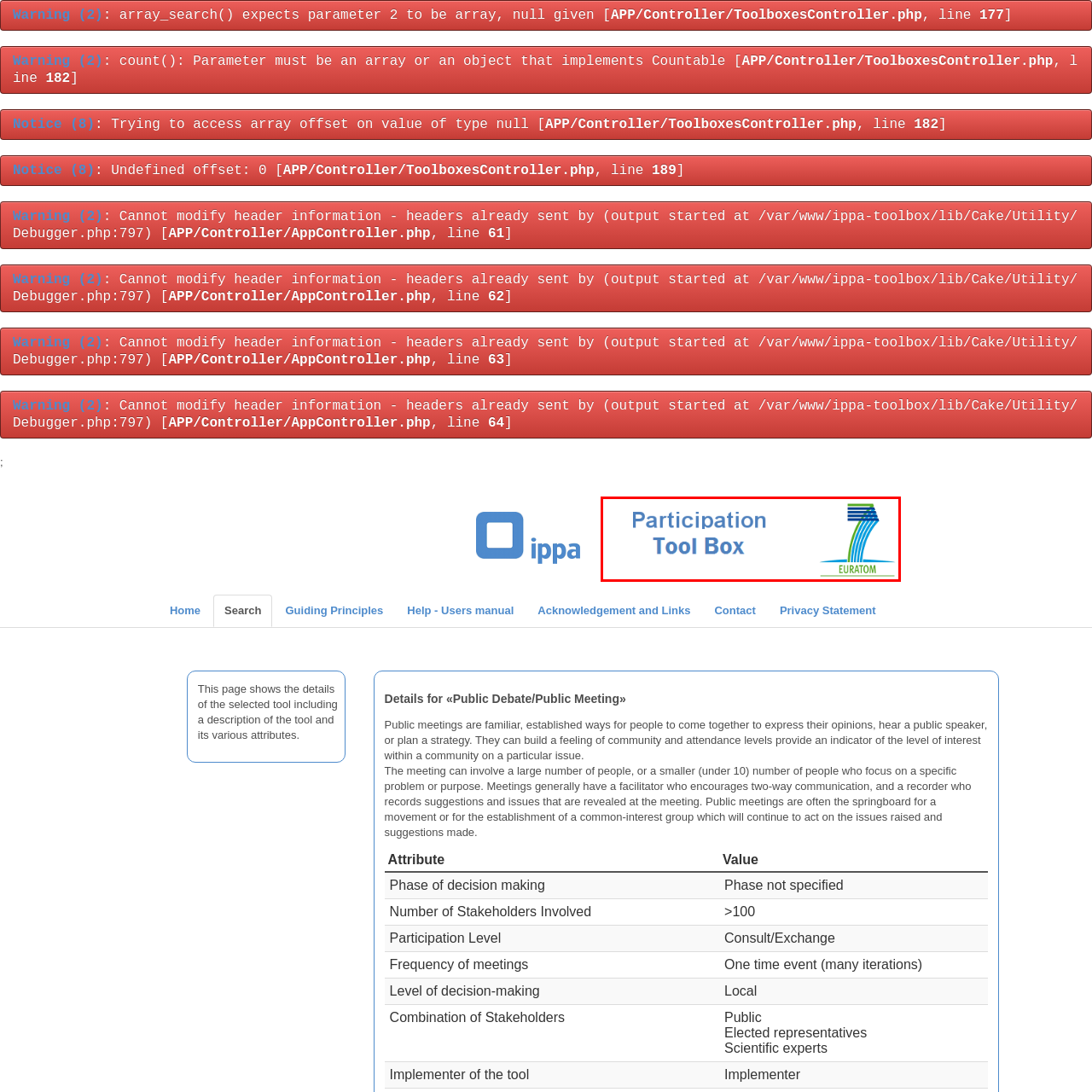Look closely at the image within the red-bordered box and thoroughly answer the question below, using details from the image: What is the focus of the 'Participation Tool Box'?

The focus of the 'Participation Tool Box' is on public participation initiatives, likely in the context of governance or community engagement, as suggested by the visual representation of the logo and the EURATOM emblem.